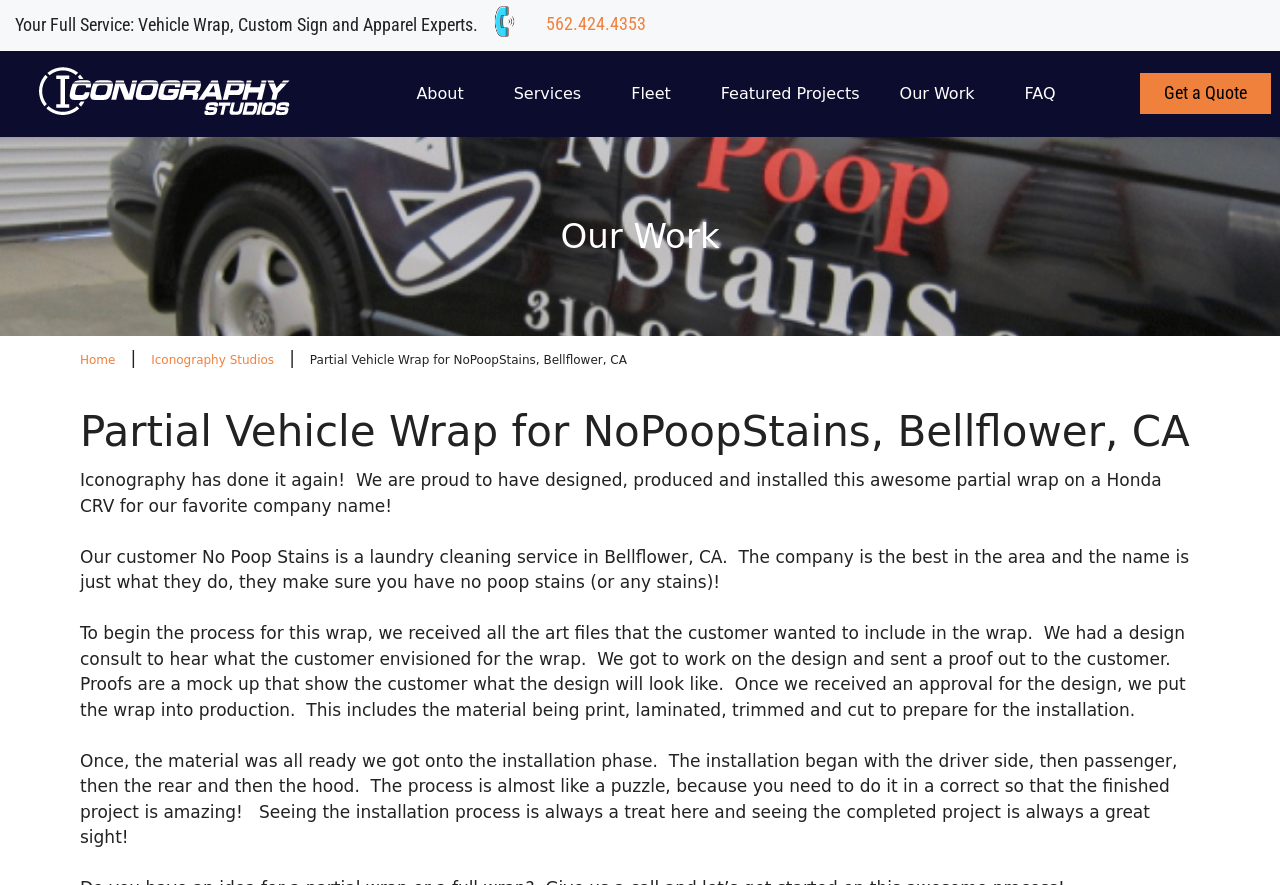Please provide the bounding box coordinates for the element that needs to be clicked to perform the instruction: "Get a quote". The coordinates must consist of four float numbers between 0 and 1, formatted as [left, top, right, bottom].

[0.891, 0.082, 0.993, 0.129]